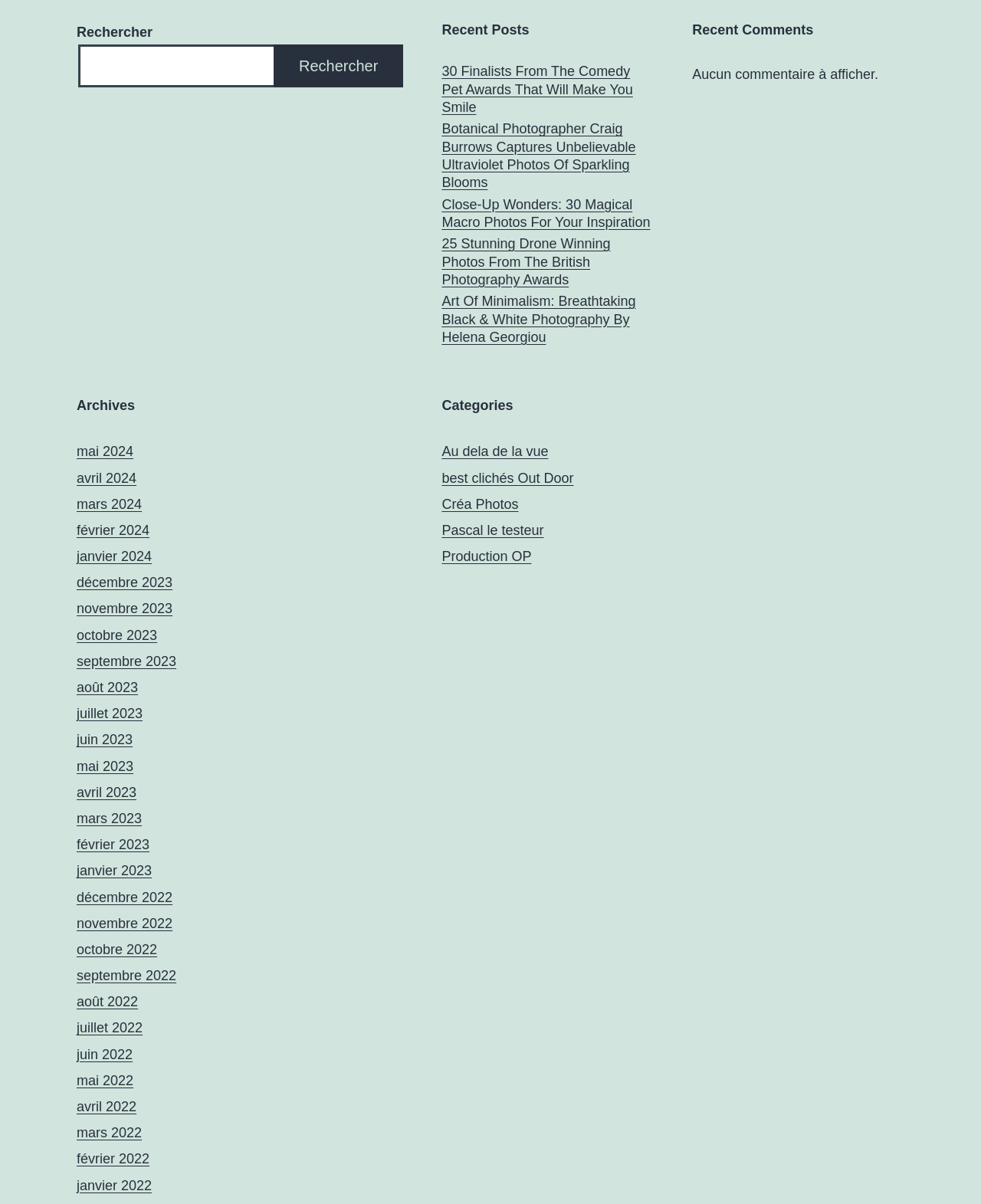Determine the bounding box coordinates of the region I should click to achieve the following instruction: "View archives from mai 2024". Ensure the bounding box coordinates are four float numbers between 0 and 1, i.e., [left, top, right, bottom].

[0.078, 0.369, 0.136, 0.382]